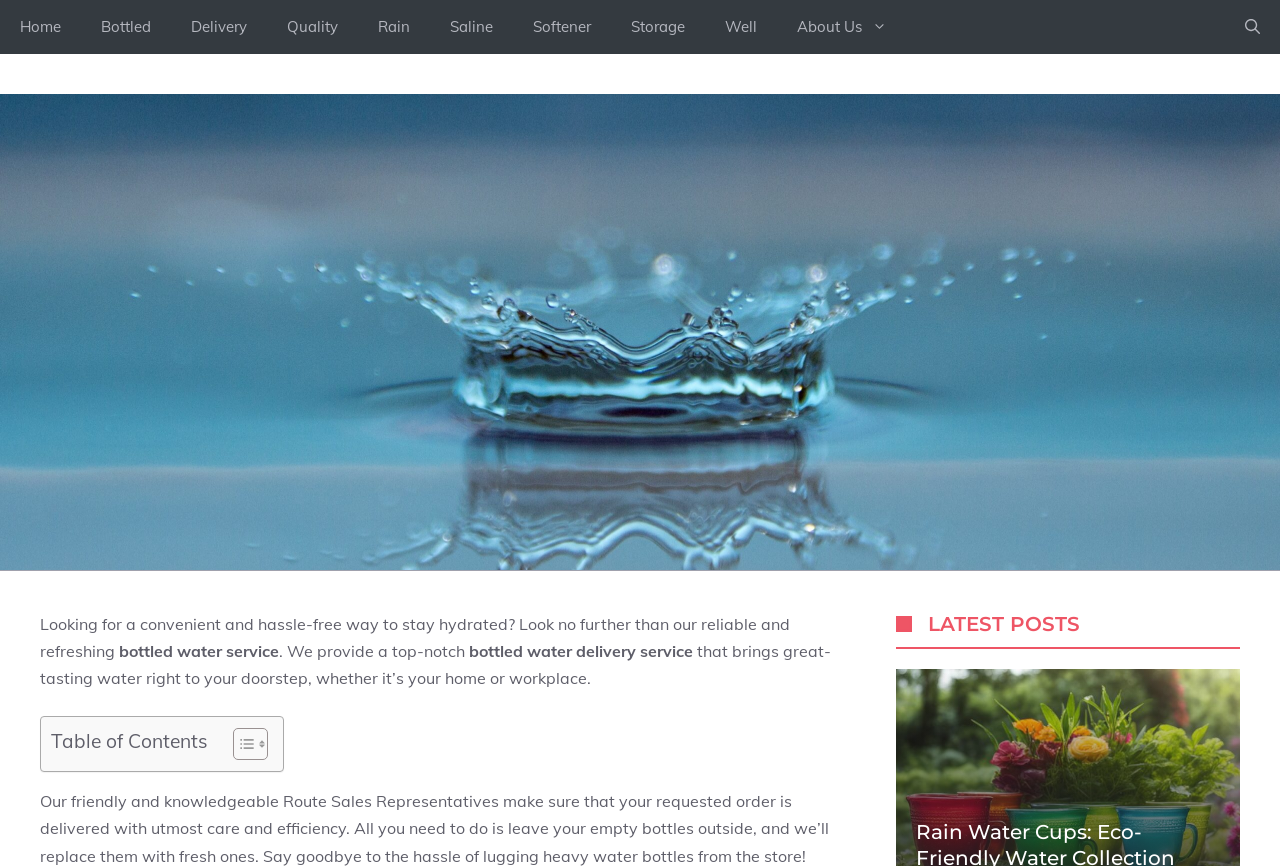Use a single word or phrase to answer the following:
What is the purpose of the 'Toggle Table of Content' button?

To show or hide table of contents